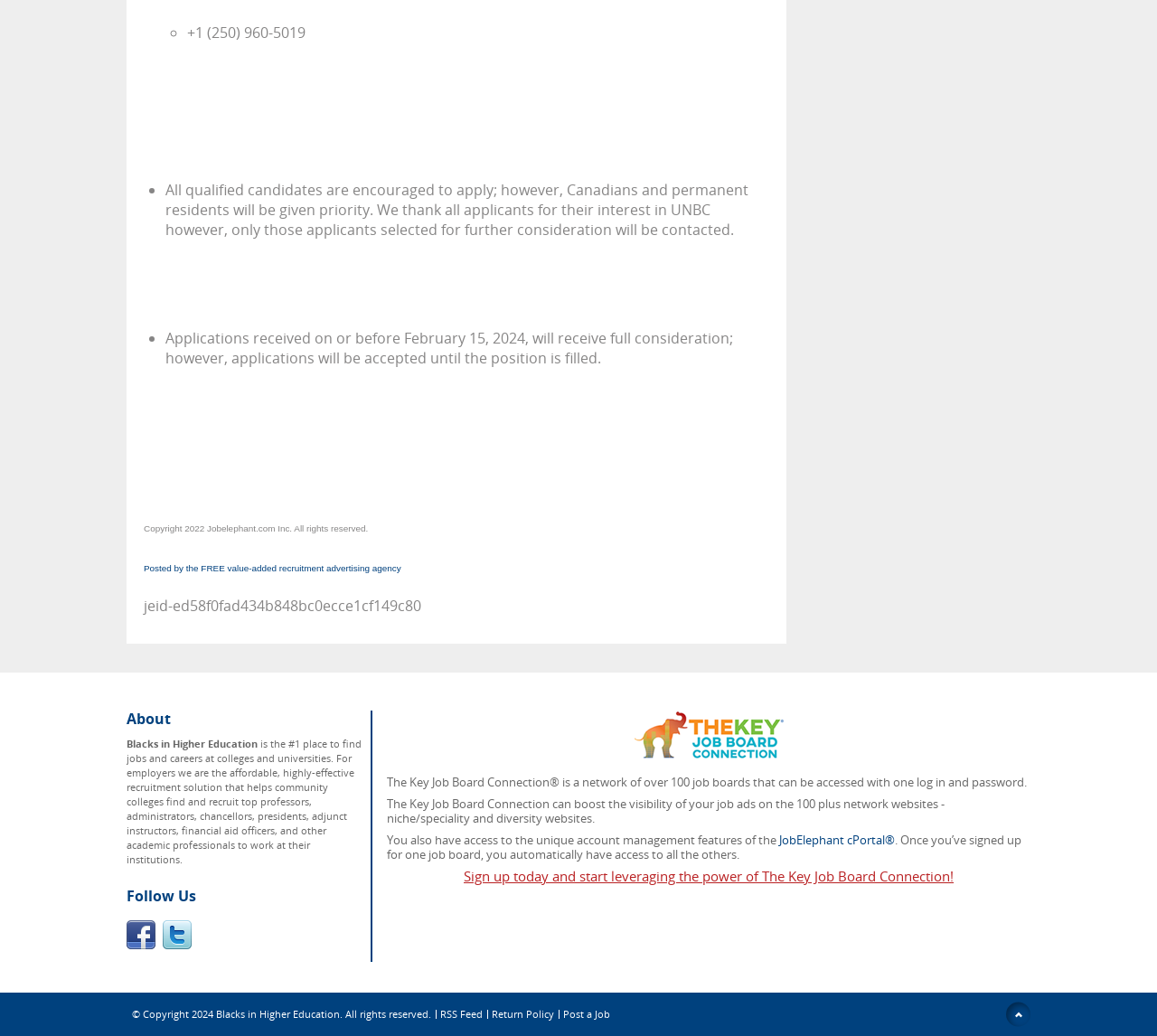Please locate the bounding box coordinates of the element that should be clicked to complete the given instruction: "Click the 'Post a Job' link".

[0.487, 0.972, 0.527, 0.985]